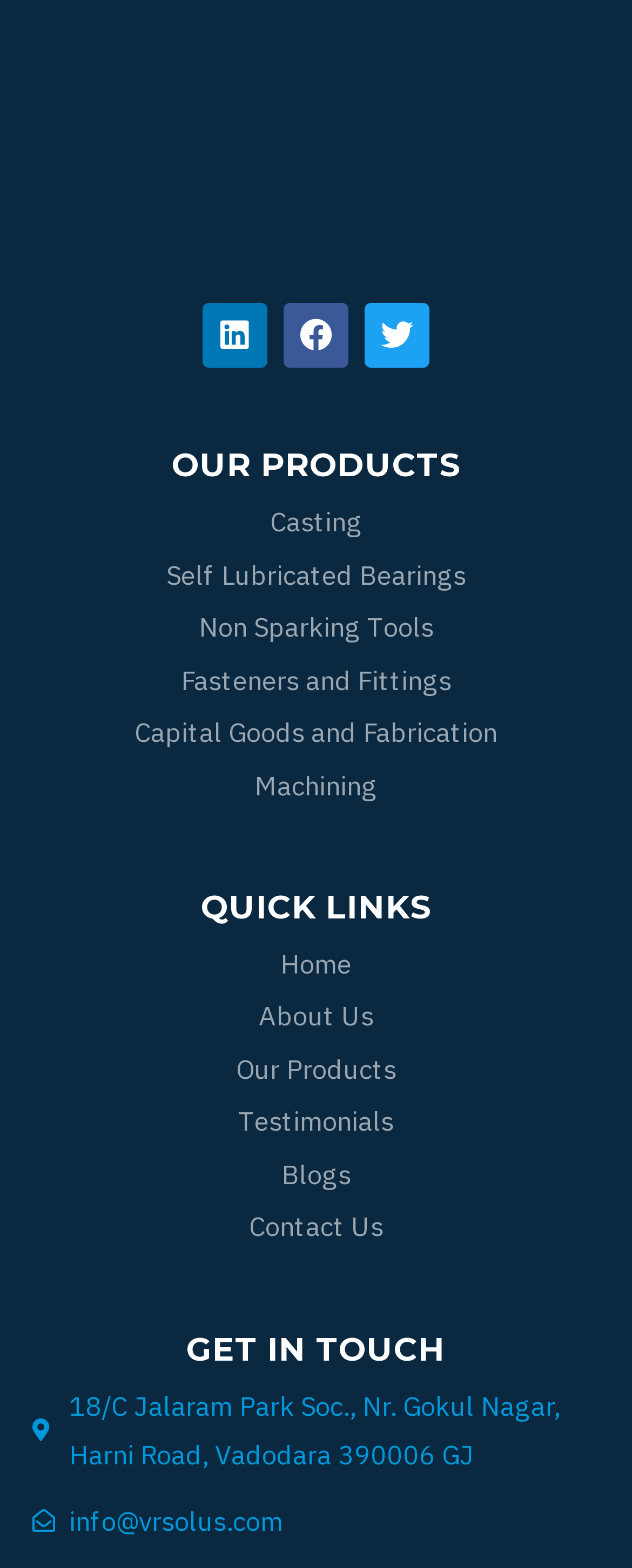Indicate the bounding box coordinates of the element that needs to be clicked to satisfy the following instruction: "Explore Machining services". The coordinates should be four float numbers between 0 and 1, i.e., [left, top, right, bottom].

[0.051, 0.485, 0.949, 0.517]